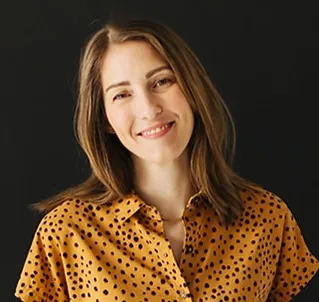Respond with a single word or phrase:
What is the background color of the image?

black